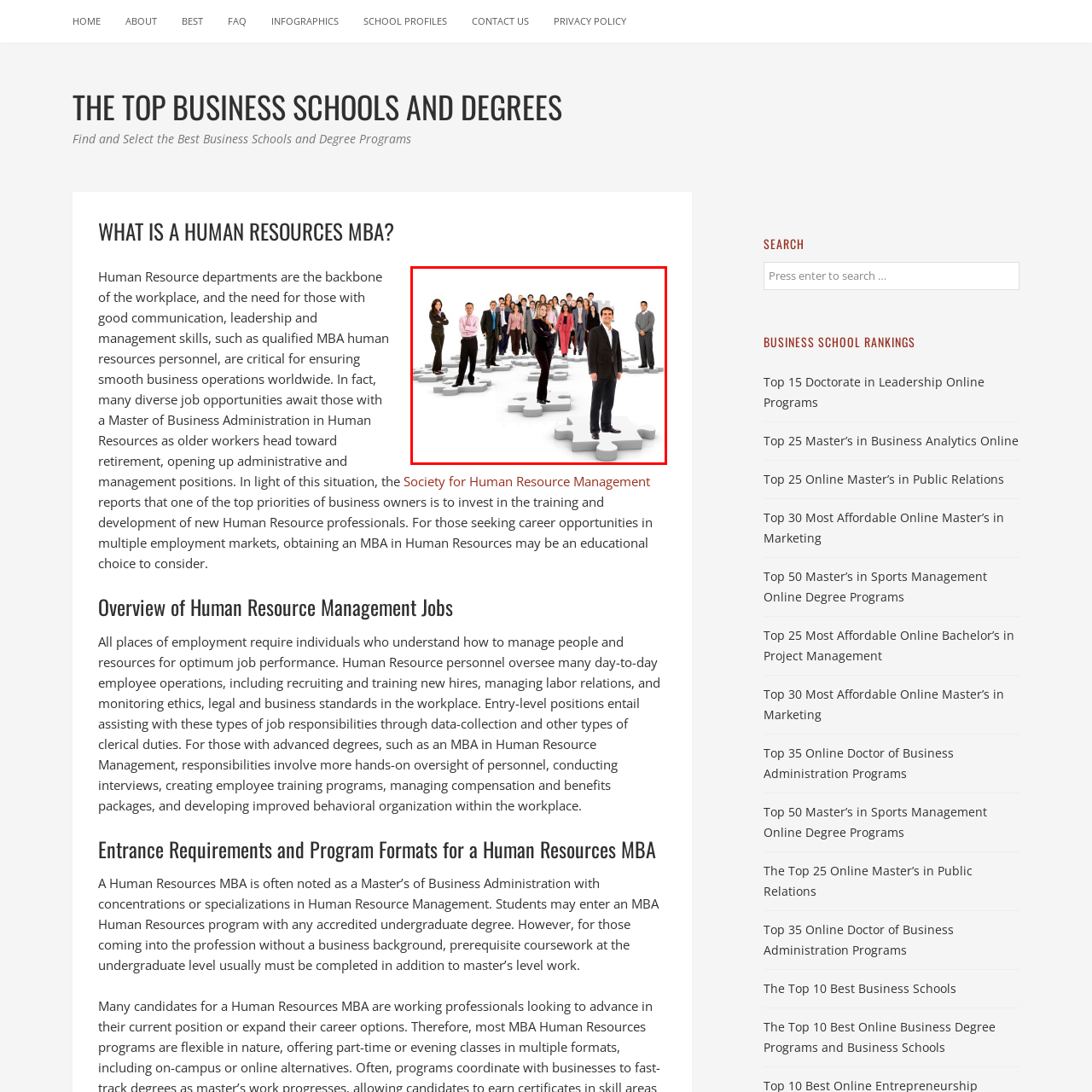Give an in-depth description of the image within the red border.

The image depicts a diverse group of professionals standing on oversized puzzle pieces, symbolizing the collaborative and interconnected nature of human resources in the business environment. Each individual represents a different aspect of human resources management, showcasing a blend of skills such as leadership, communication, and strategic thinking. The arrangement of the figures on puzzle pieces conveys the idea that every role is crucial for the overall success of an organization, aligning with the theme of the accompanying article on pursuing a Master of Business Administration in Human Resources. This visual reinforces the importance of qualified HR personnel in managing workplaces effectively, particularly as the demand for such professionals continues to grow amid workforce changes.